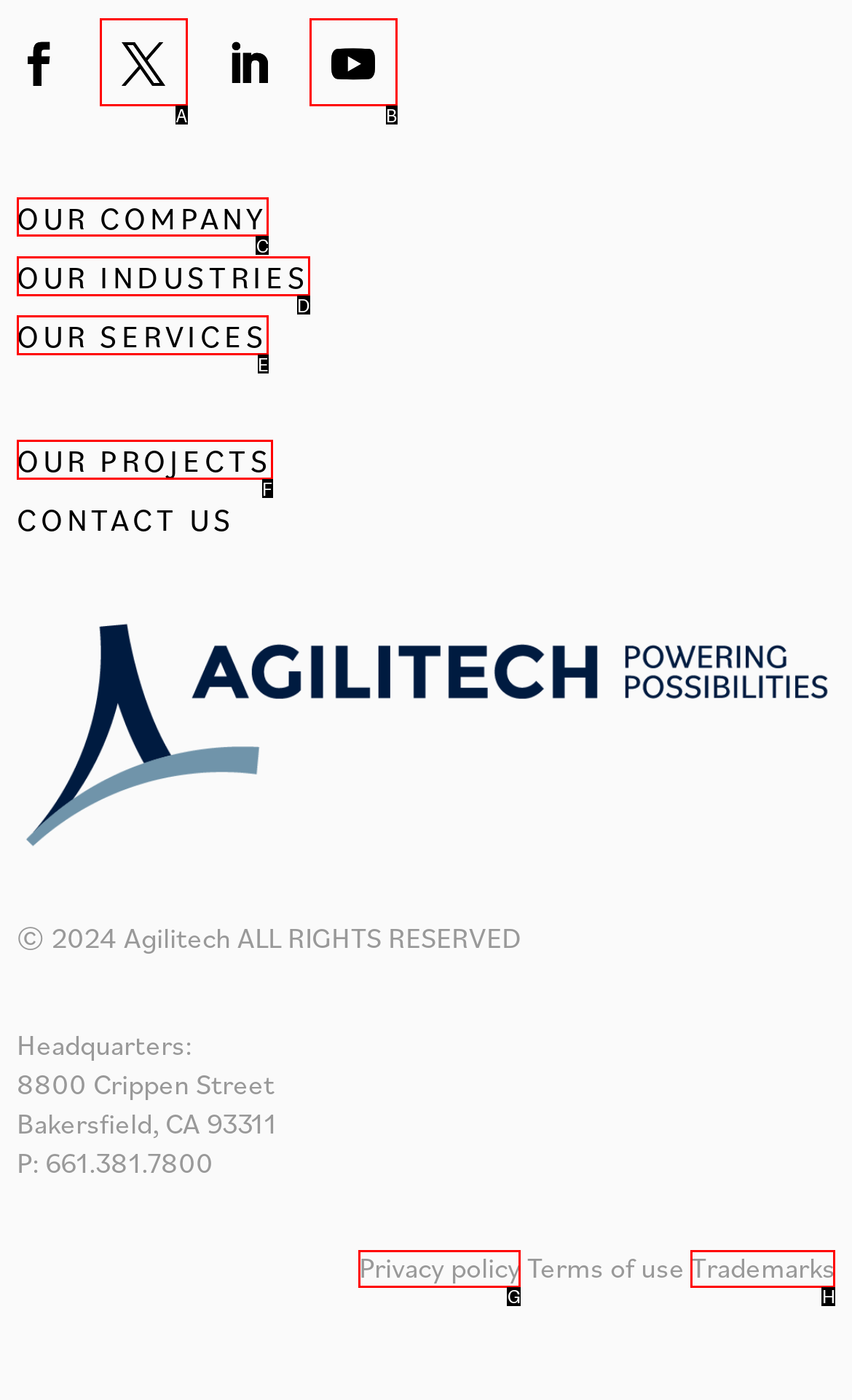Tell me the letter of the UI element to click in order to accomplish the following task: Click on OUR COMPANY
Answer with the letter of the chosen option from the given choices directly.

C